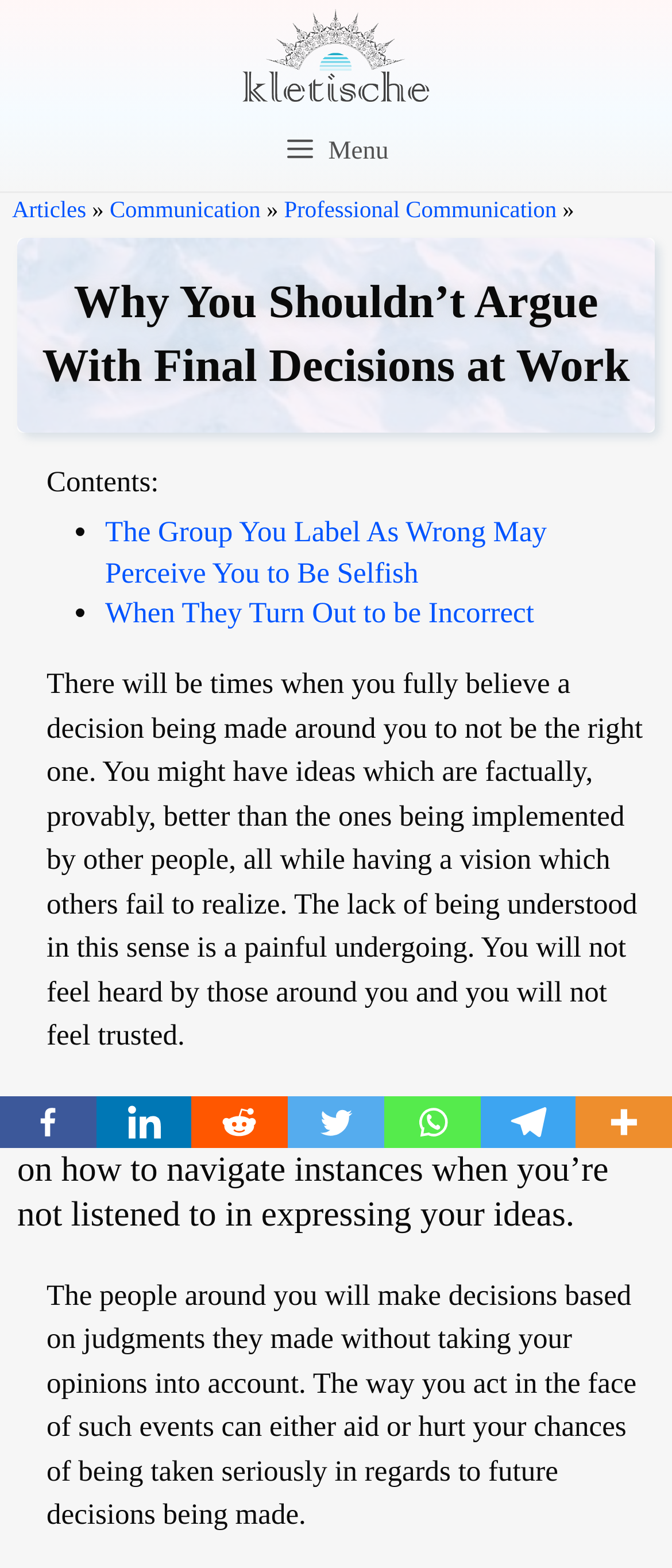Pinpoint the bounding box coordinates of the clickable area necessary to execute the following instruction: "Click on the 'Menu' button". The coordinates should be given as four float numbers between 0 and 1, namely [left, top, right, bottom].

[0.0, 0.073, 1.0, 0.123]